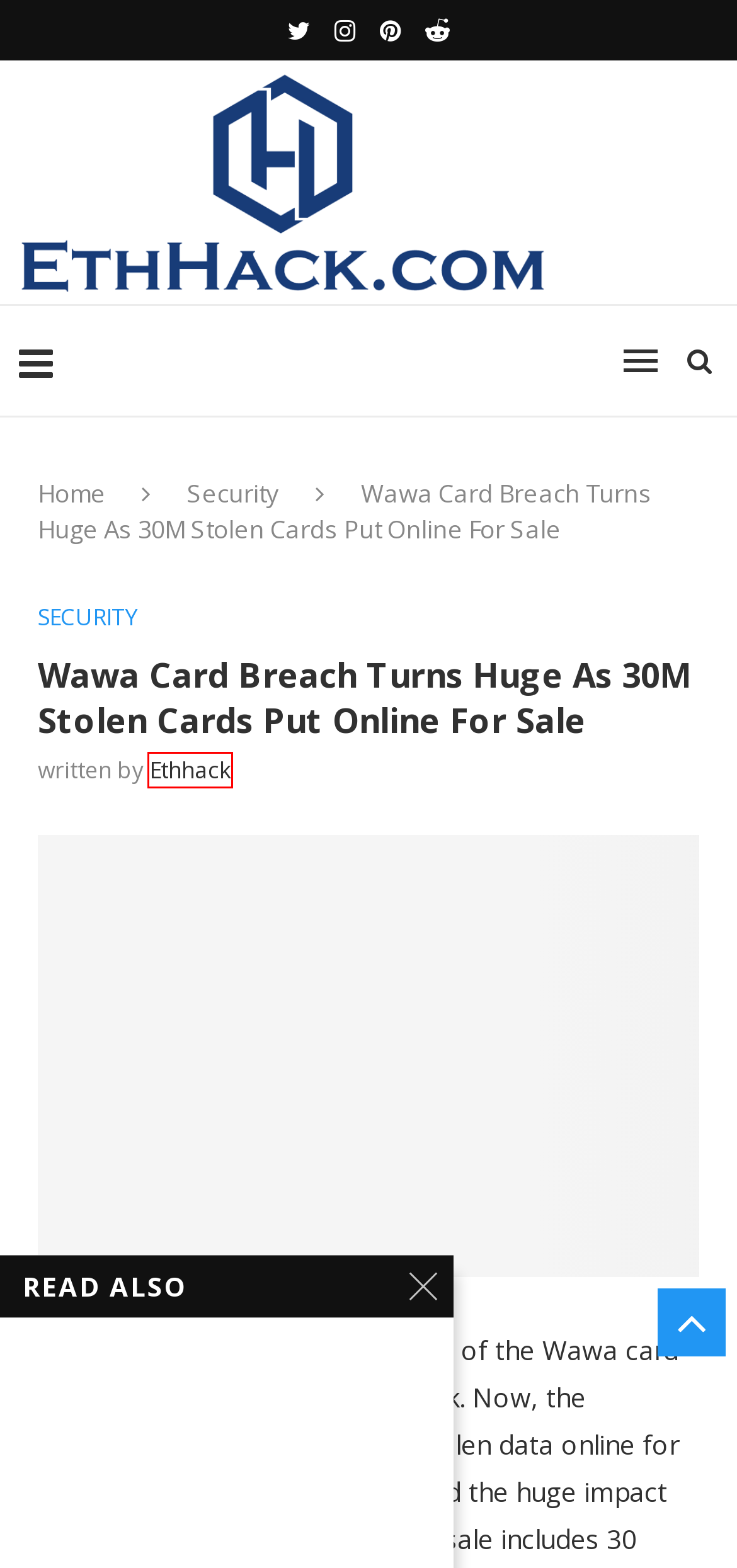You are presented with a screenshot of a webpage containing a red bounding box around a particular UI element. Select the best webpage description that matches the new webpage after clicking the element within the bounding box. Here are the candidates:
A. ethhack
B. Contact
C. Leaked Report Reveals United Nations Got Hacked Last Year
D. Security
E. Pyshark- To Permitting Python Packet Parsing Utilizing Wireshark Dissectors
F. 30M
G. Malware
H. Scams

A